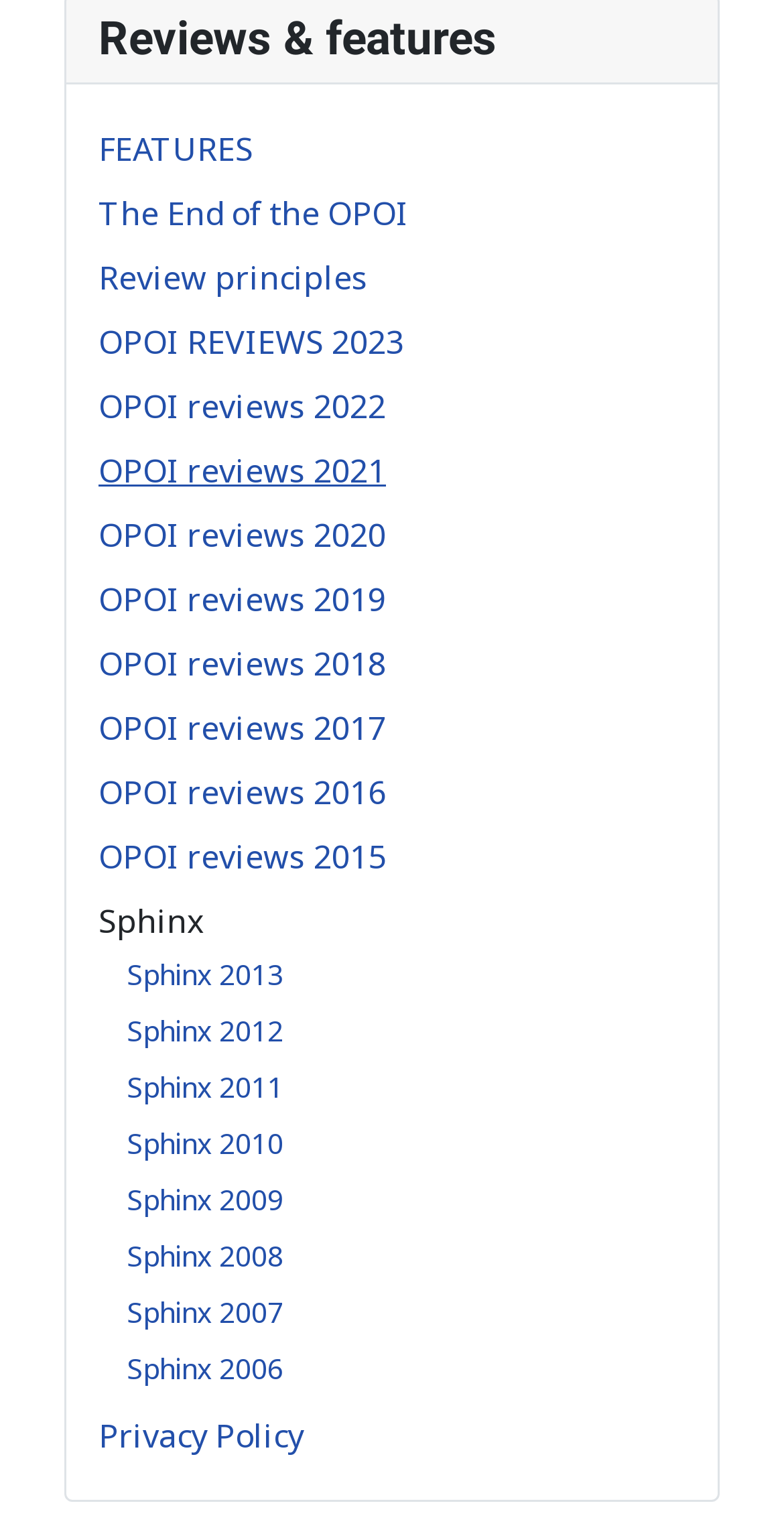Can you pinpoint the bounding box coordinates for the clickable element required for this instruction: "Read about the features"? The coordinates should be four float numbers between 0 and 1, i.e., [left, top, right, bottom].

[0.126, 0.083, 0.323, 0.112]